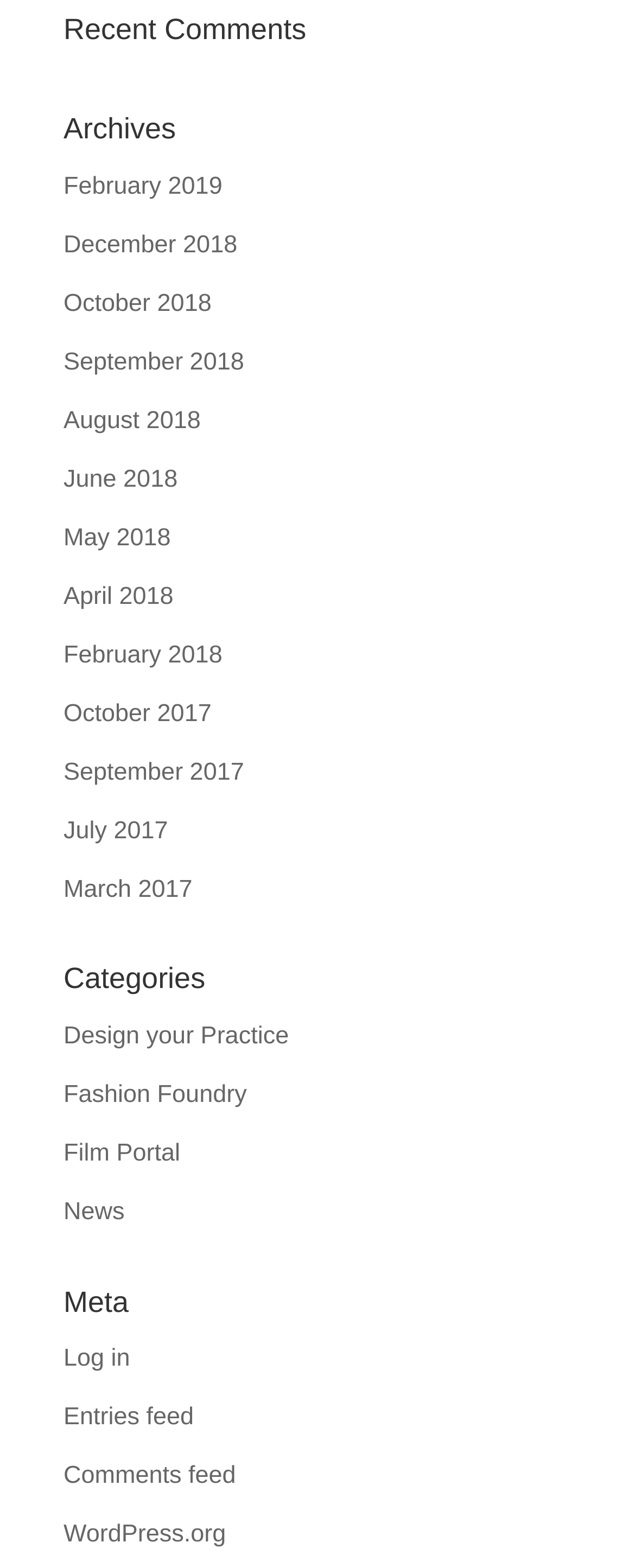Specify the bounding box coordinates of the area to click in order to execute this command: 'Go to archives for February 2019'. The coordinates should consist of four float numbers ranging from 0 to 1, and should be formatted as [left, top, right, bottom].

[0.1, 0.11, 0.35, 0.128]